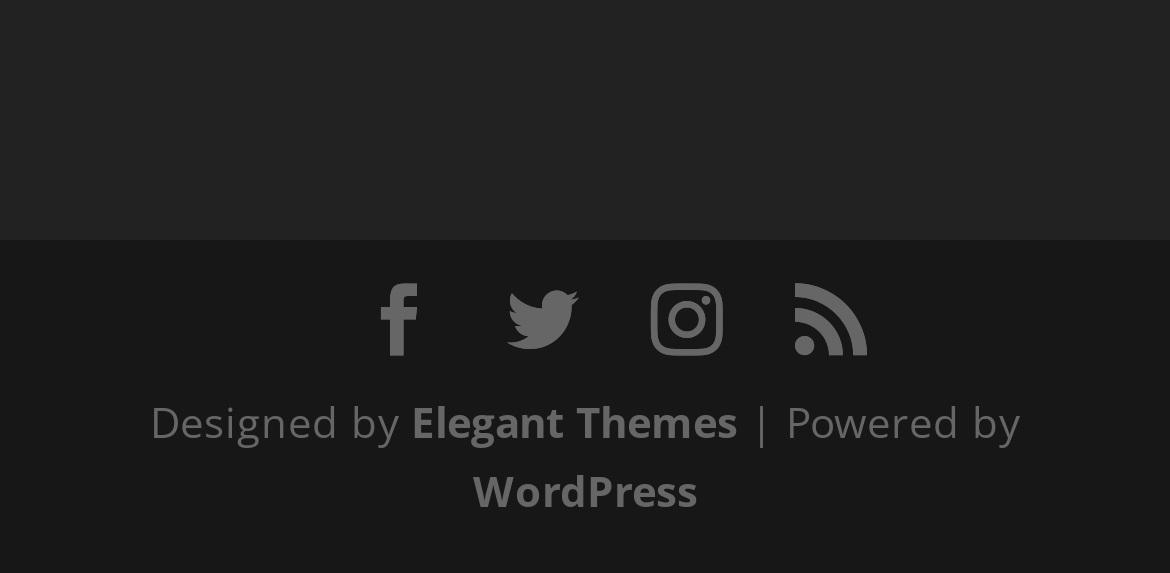Please identify the bounding box coordinates for the region that you need to click to follow this instruction: "Visit 'Elegant Themes'".

[0.351, 0.683, 0.631, 0.783]